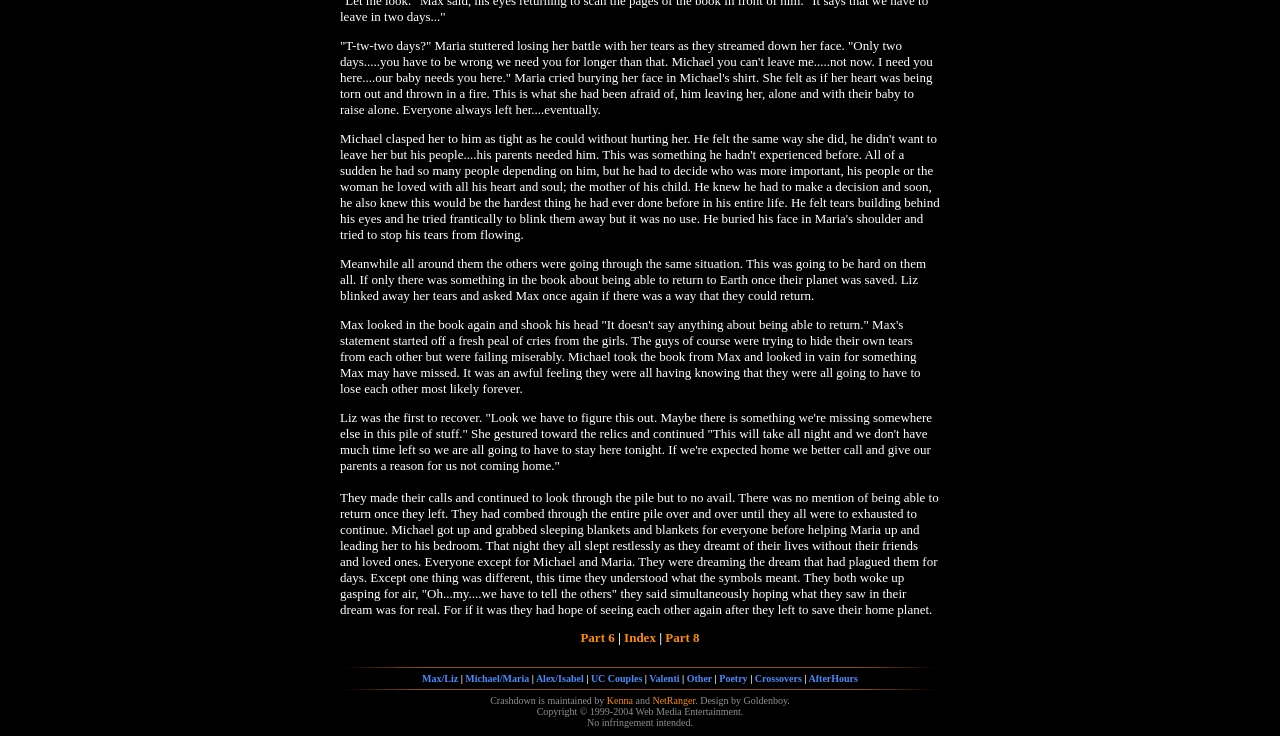Locate the bounding box coordinates of the segment that needs to be clicked to meet this instruction: "Go to AfterHours".

[0.632, 0.914, 0.67, 0.929]